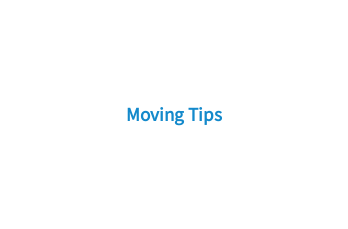Give a one-word or short-phrase answer to the following question: 
What is the purpose of the section?

Providing practical advice